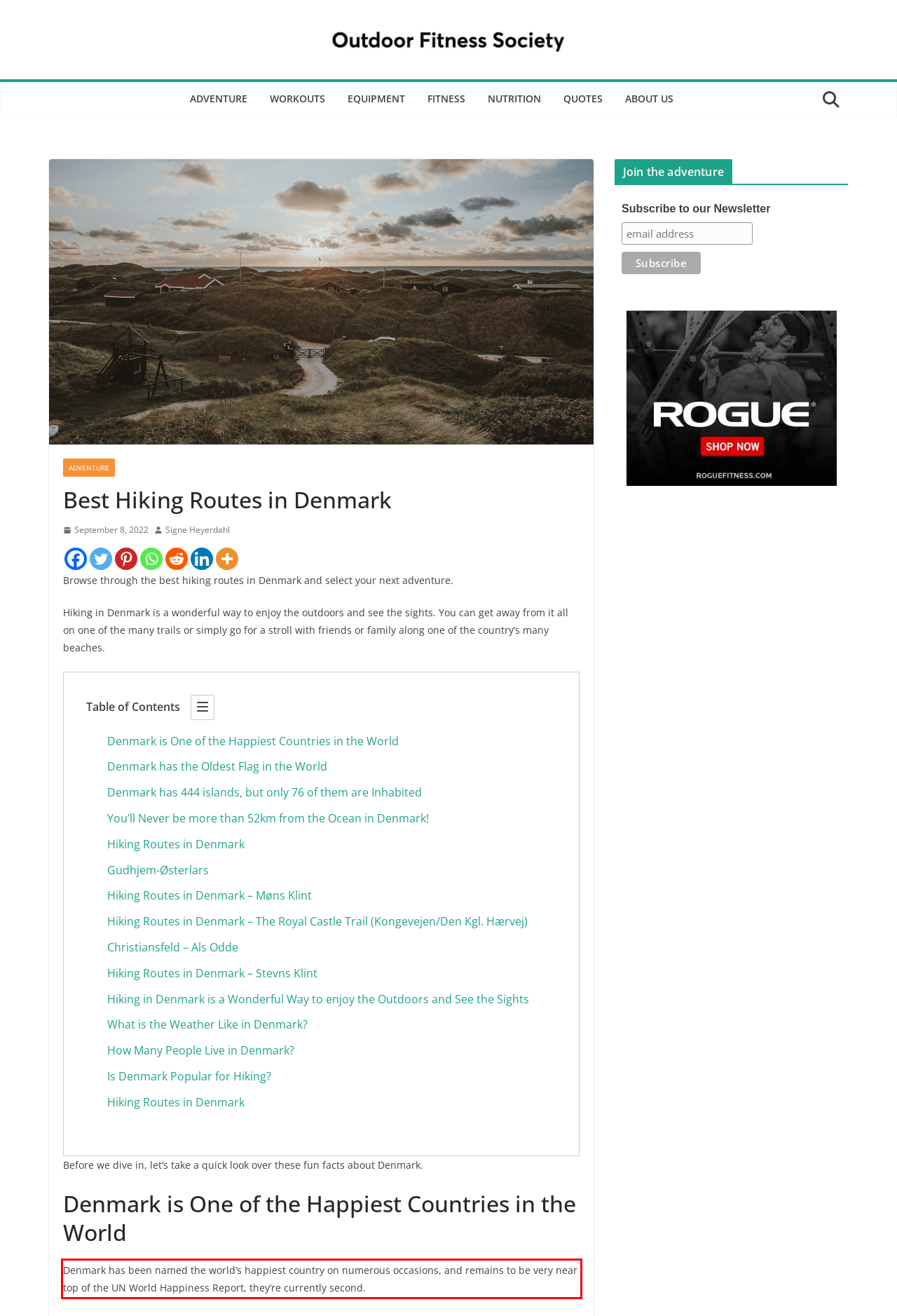Analyze the screenshot of the webpage that features a red bounding box and recognize the text content enclosed within this red bounding box.

Denmark has been named the world’s happiest country on numerous occasions, and remains to be very near top of the UN World Happiness Report, they’re currently second.